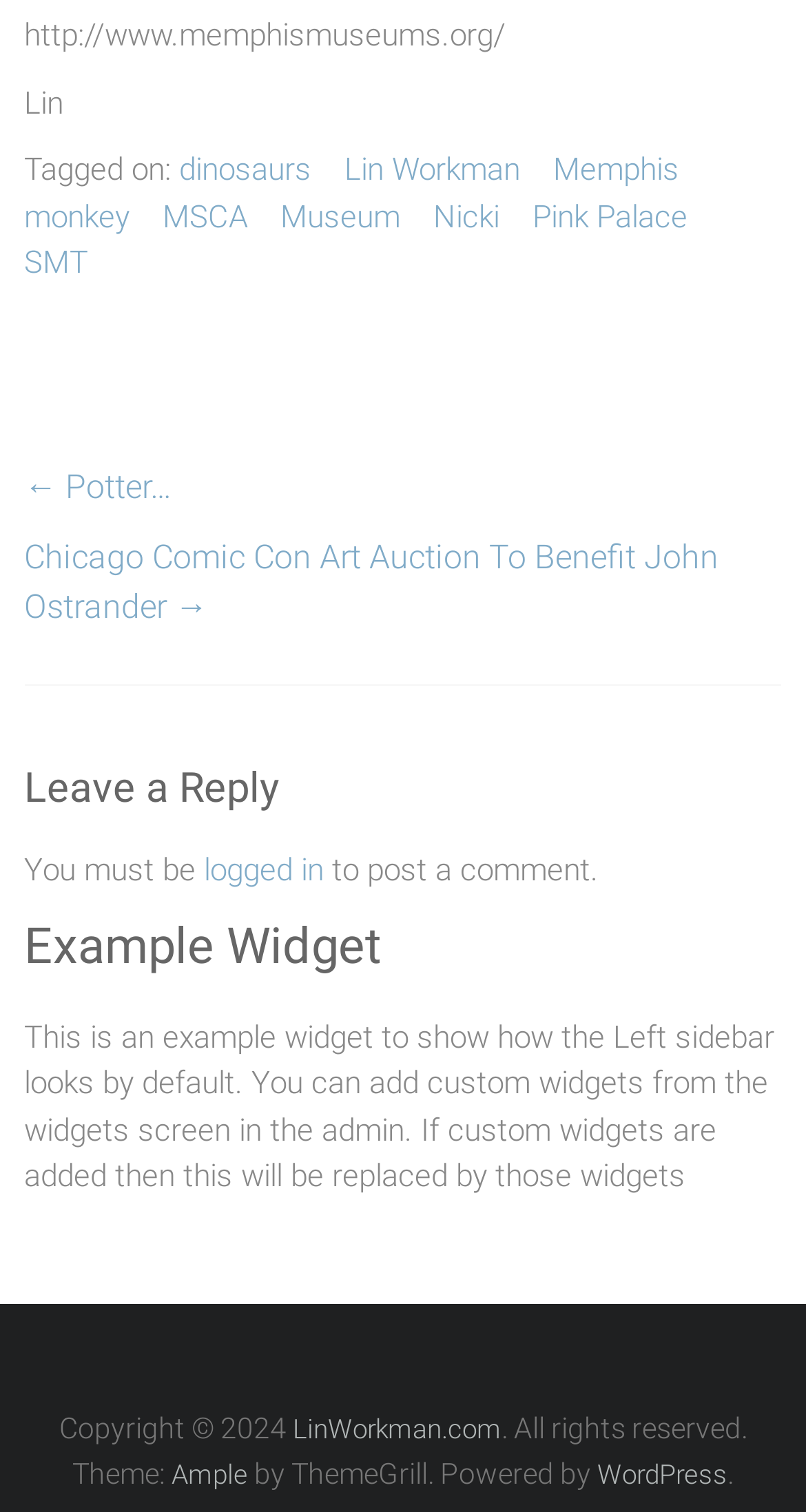Please specify the coordinates of the bounding box for the element that should be clicked to carry out this instruction: "go to Lin Workman's page". The coordinates must be four float numbers between 0 and 1, formatted as [left, top, right, bottom].

[0.427, 0.097, 0.645, 0.128]